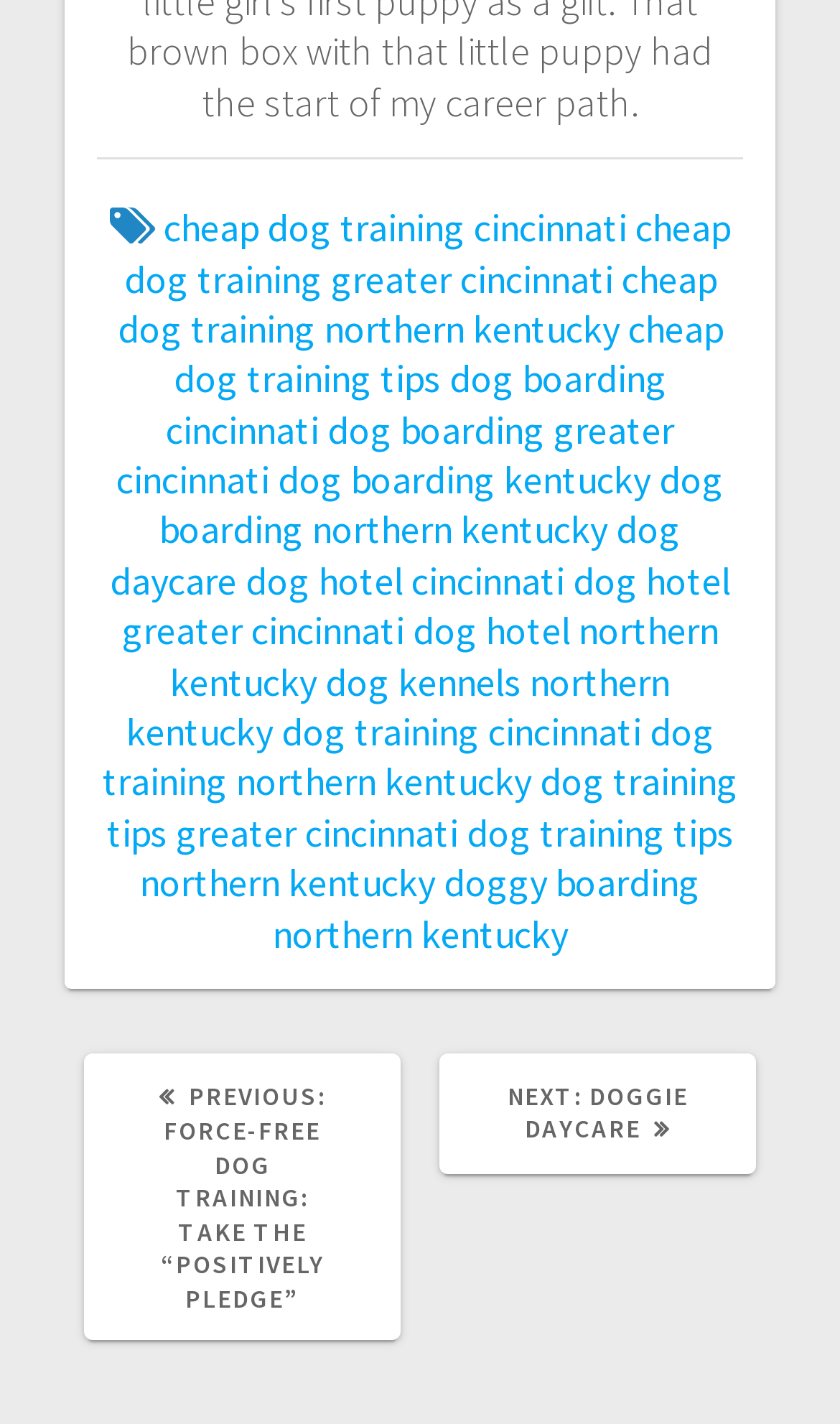Provide your answer in a single word or phrase: 
How many links are related to dog training?

7